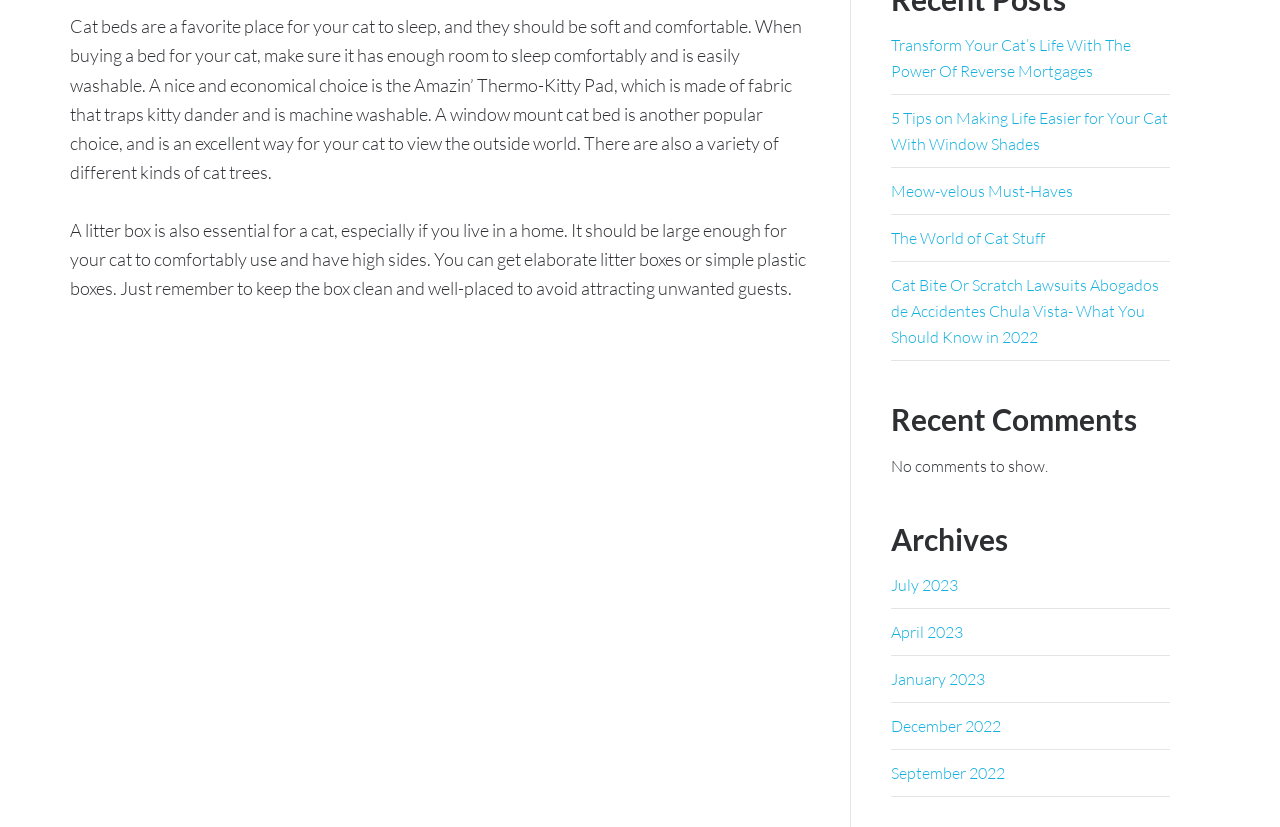Provide the bounding box coordinates of the HTML element this sentence describes: "July 2023".

[0.696, 0.695, 0.748, 0.719]